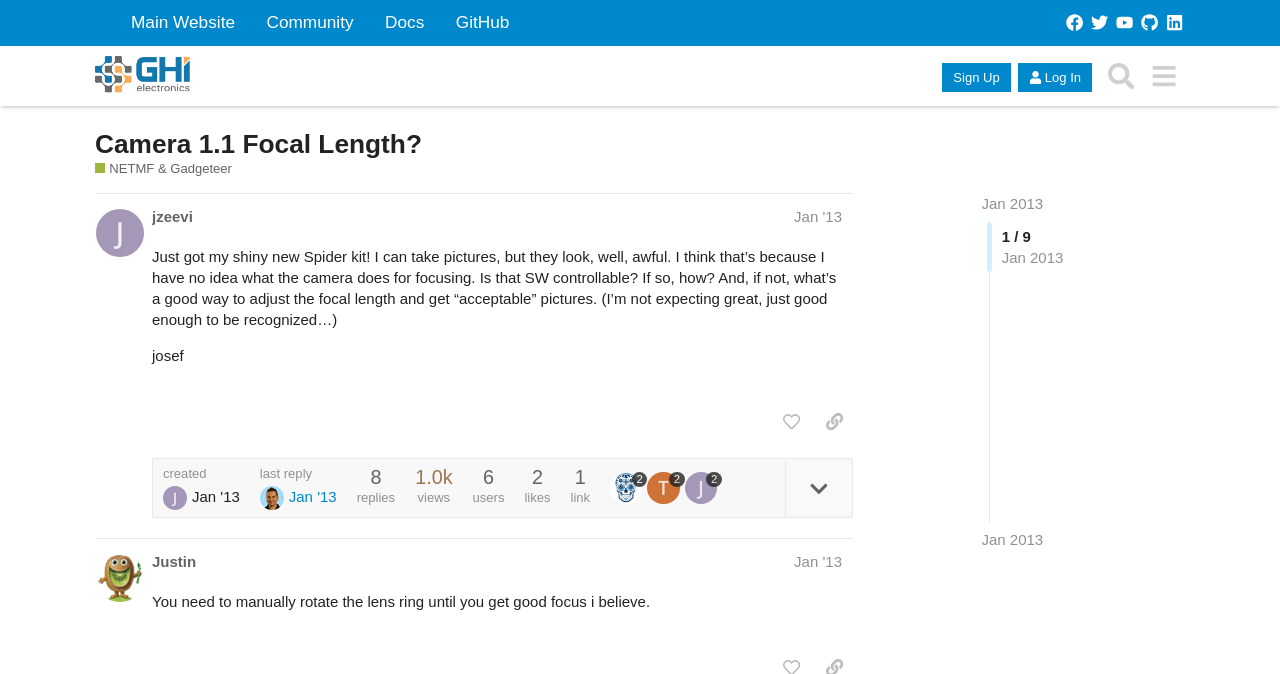Identify the primary heading of the webpage and provide its text.

Camera 1.1 Focal Length?